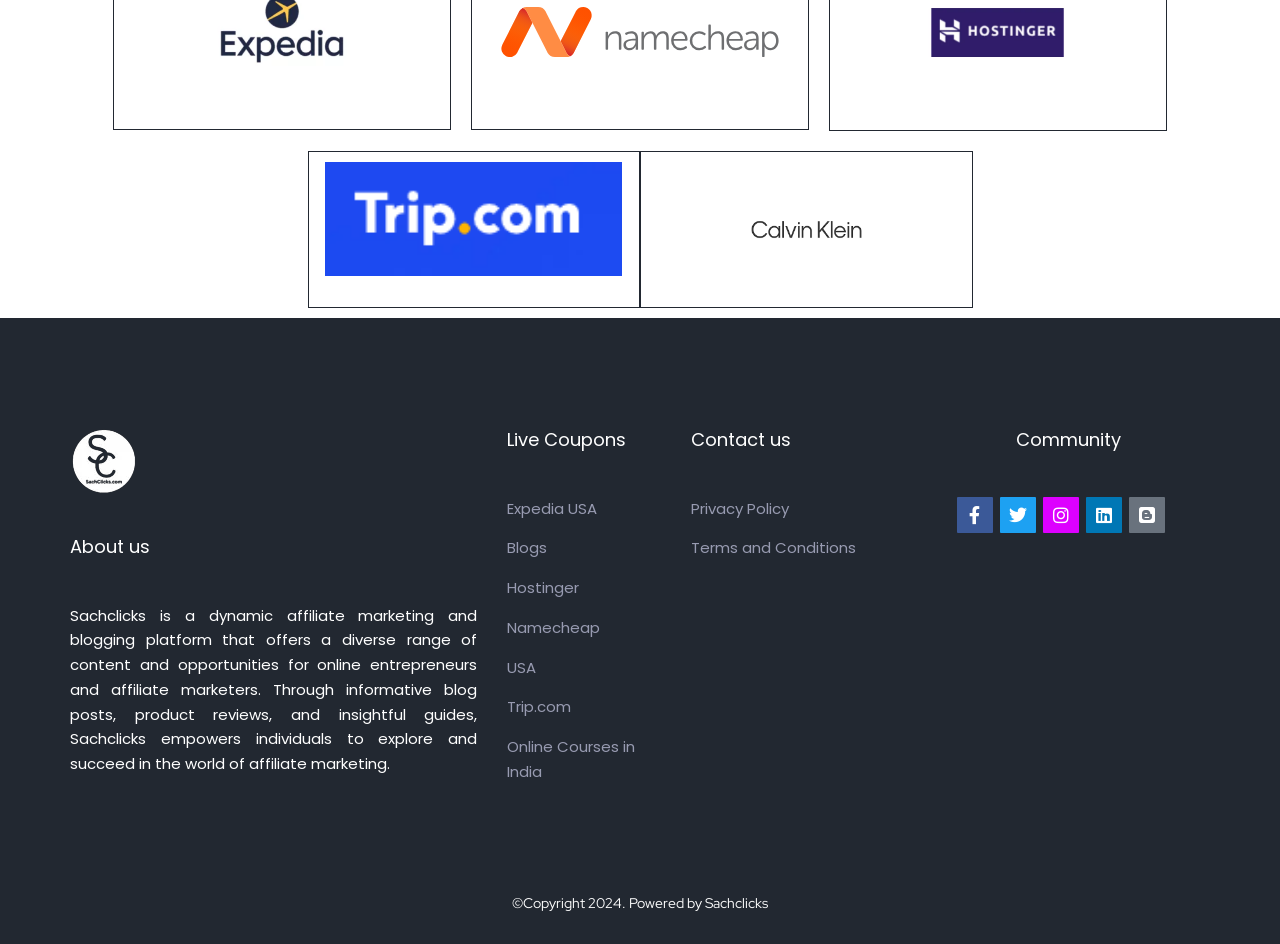Provide the bounding box coordinates for the UI element that is described as: "Privacy Policy".

[0.54, 0.526, 0.7, 0.552]